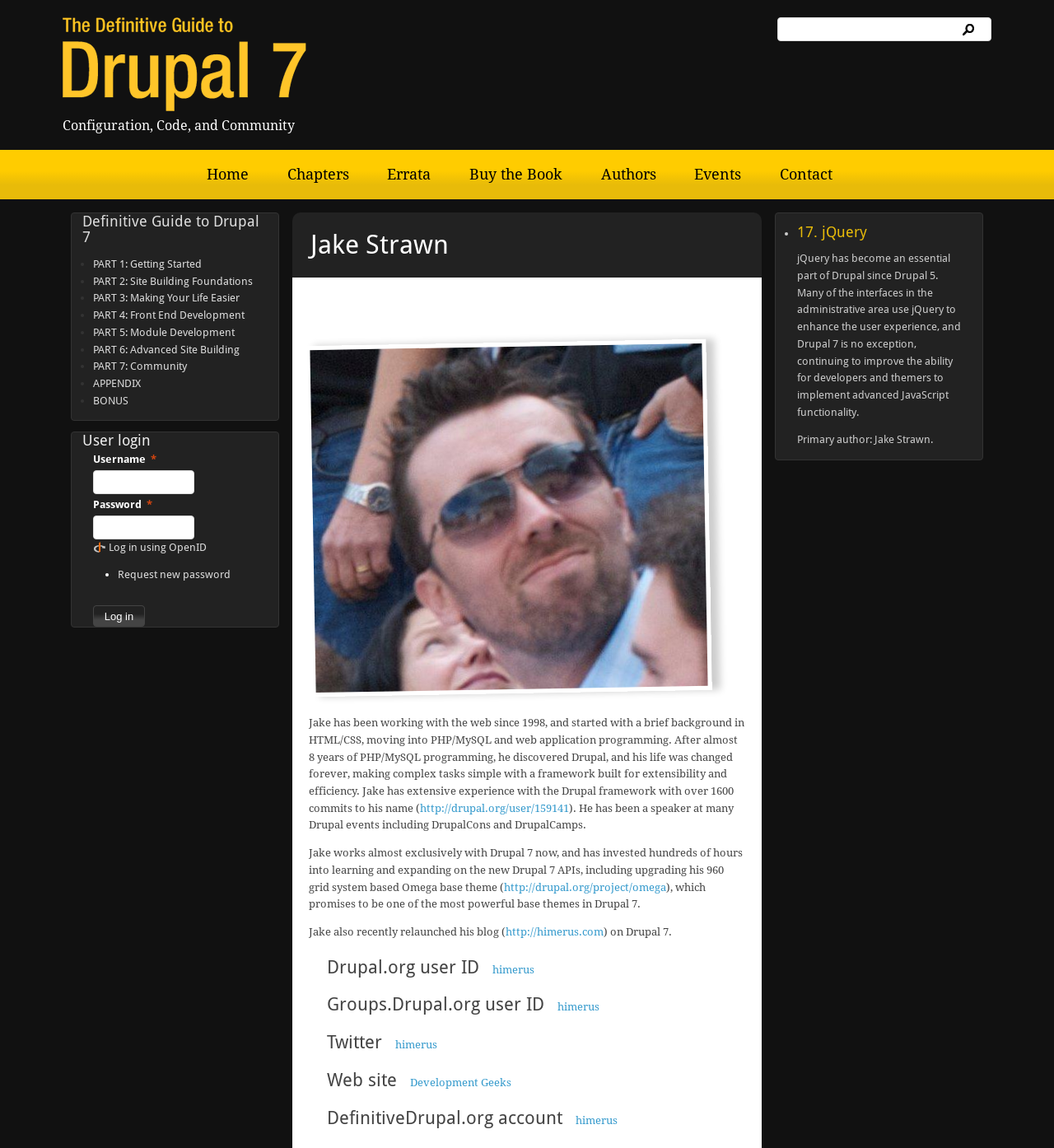Pinpoint the bounding box coordinates of the clickable area needed to execute the instruction: "Learn about Jake Strawn". The coordinates should be specified as four float numbers between 0 and 1, i.e., [left, top, right, bottom].

[0.293, 0.266, 0.707, 0.993]